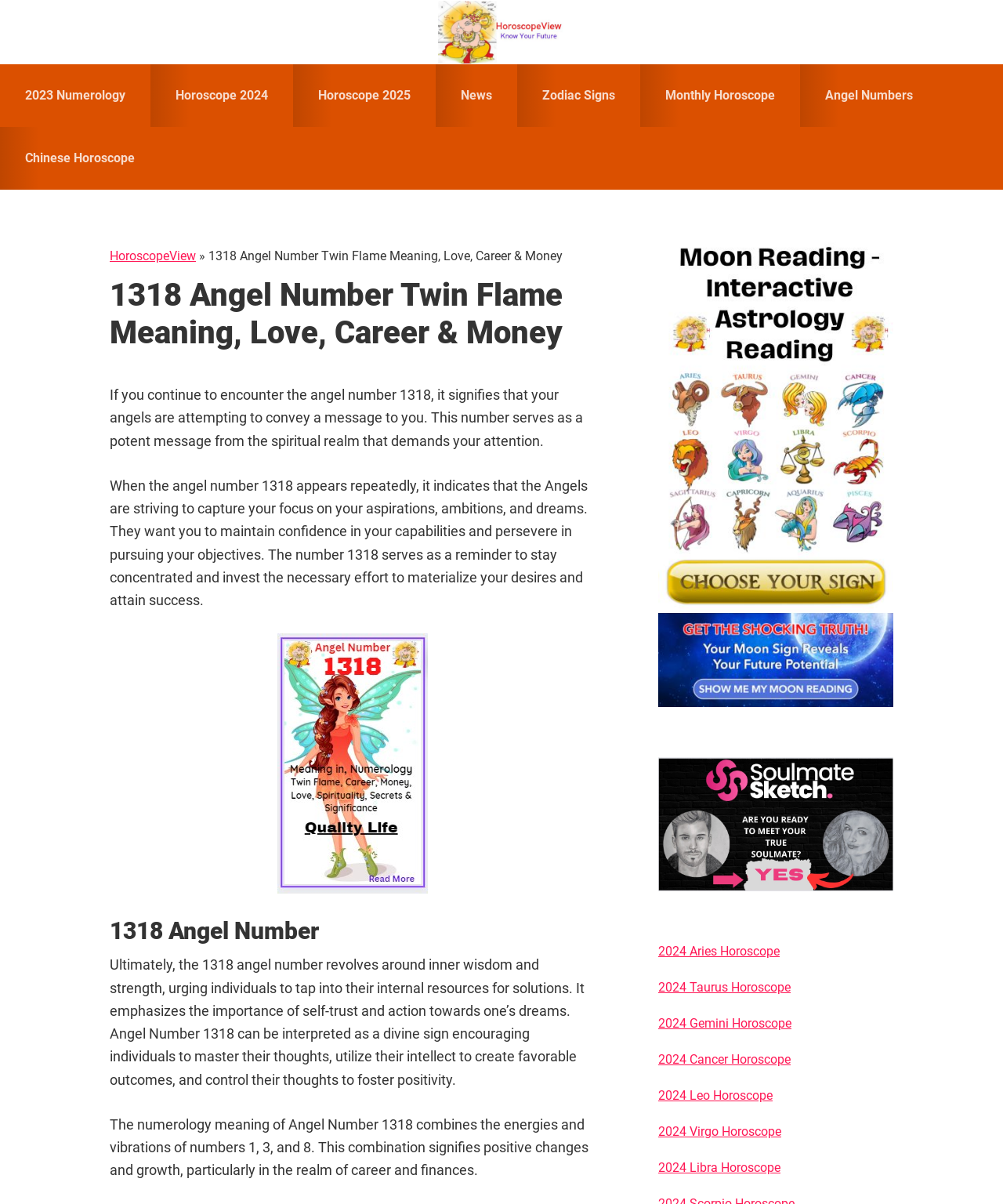Create a detailed narrative describing the layout and content of the webpage.

This webpage is about the meaning of the angel number 1318, specifically its significance in twin flame, love, career, and money aspects. At the top, there are three "Skip to" links, followed by a link to "HoroscopeView". Below that, there is a main navigation menu with links to various horoscope-related topics, including numerology, zodiac signs, and monthly horoscopes.

The main content of the page is divided into sections. The first section has a heading that matches the title of the page, "1318 Angel Number Twin Flame Meaning, Love, Career & Money". Below the heading, there is a paragraph of text that explains the significance of the angel number 1318, followed by another paragraph that provides more information about its meaning.

Further down, there is a link to "1318 Angel Number" with an accompanying image. Below that, there is a heading with the same text, followed by a paragraph that discusses the importance of inner wisdom and strength in relation to the angel number.

The next section explains the numerology meaning of the angel number 1318, combining the energies and vibrations of numbers 1, 3, and 8. This section is followed by a primary sidebar that contains several links to astrology-related topics, including moon reading and soulmate sketch, each with an accompanying image. Below that, there are links to various horoscope readings for different zodiac signs in 2024.